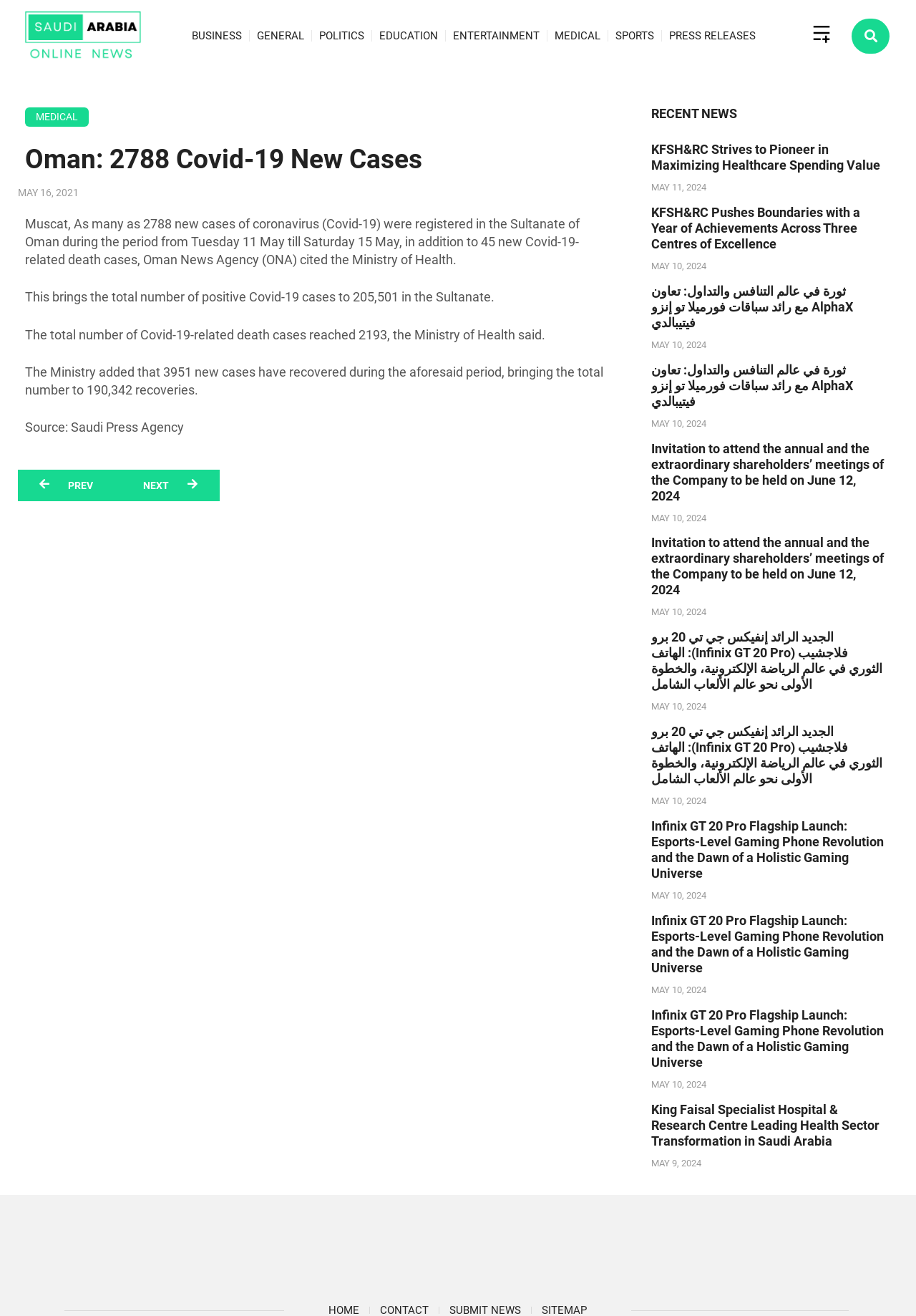Give an in-depth explanation of the webpage layout and content.

This webpage appears to be a news article page from Saudi Arabia Online News. At the top, there is a navigation menu with links to different categories such as BUSINESS, GENERAL, POLITICS, EDUCATION, ENTERTAINMENT, MEDICAL, SPORTS, and PRESS RELEASES. 

Below the navigation menu, there is a search bar with a "Search" button. On the top-right corner, there is a small image and a link.

The main content of the page is an article about Oman reporting 2788 new cases of coronavirus (Covid-19) from Tuesday 11 May to Saturday 15 May, in addition to 45 new Covid-19-related death cases. The article provides more details about the total number of positive Covid-19 cases, Covid-19-related death cases, and recoveries in Oman.

Below the main article, there is a section titled "RECENT NEWS" with multiple articles listed in a vertical column. Each article has a heading, a link to the full article, and a date (all dates are in May 2024). The articles seem to be a mix of news from various categories, including healthcare, technology, and business.

At the bottom of the page, there are links to navigate to the previous or next page of articles.